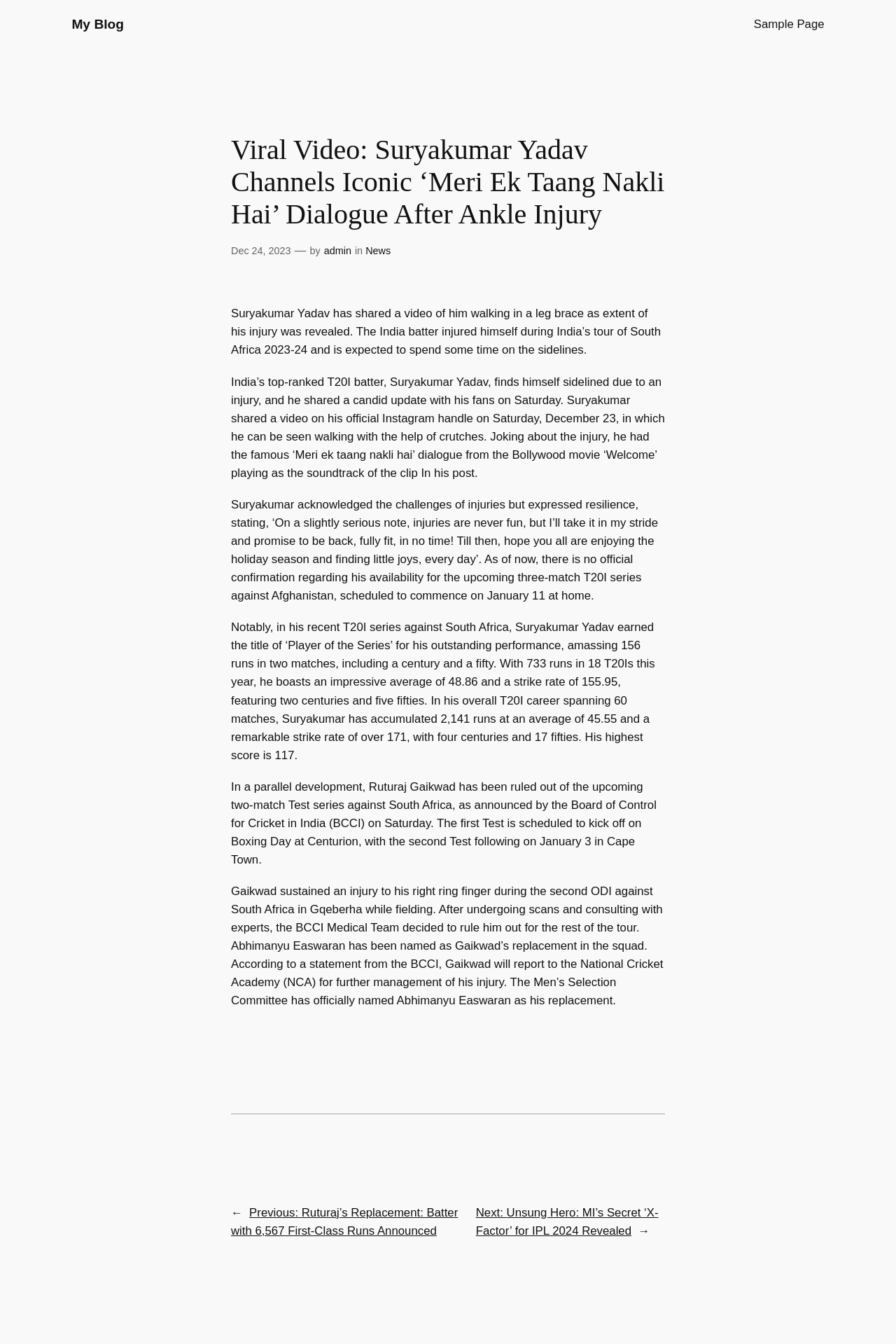Please provide a one-word or phrase answer to the question: 
What is Suryakumar Yadav's average in T20Is?

45.55